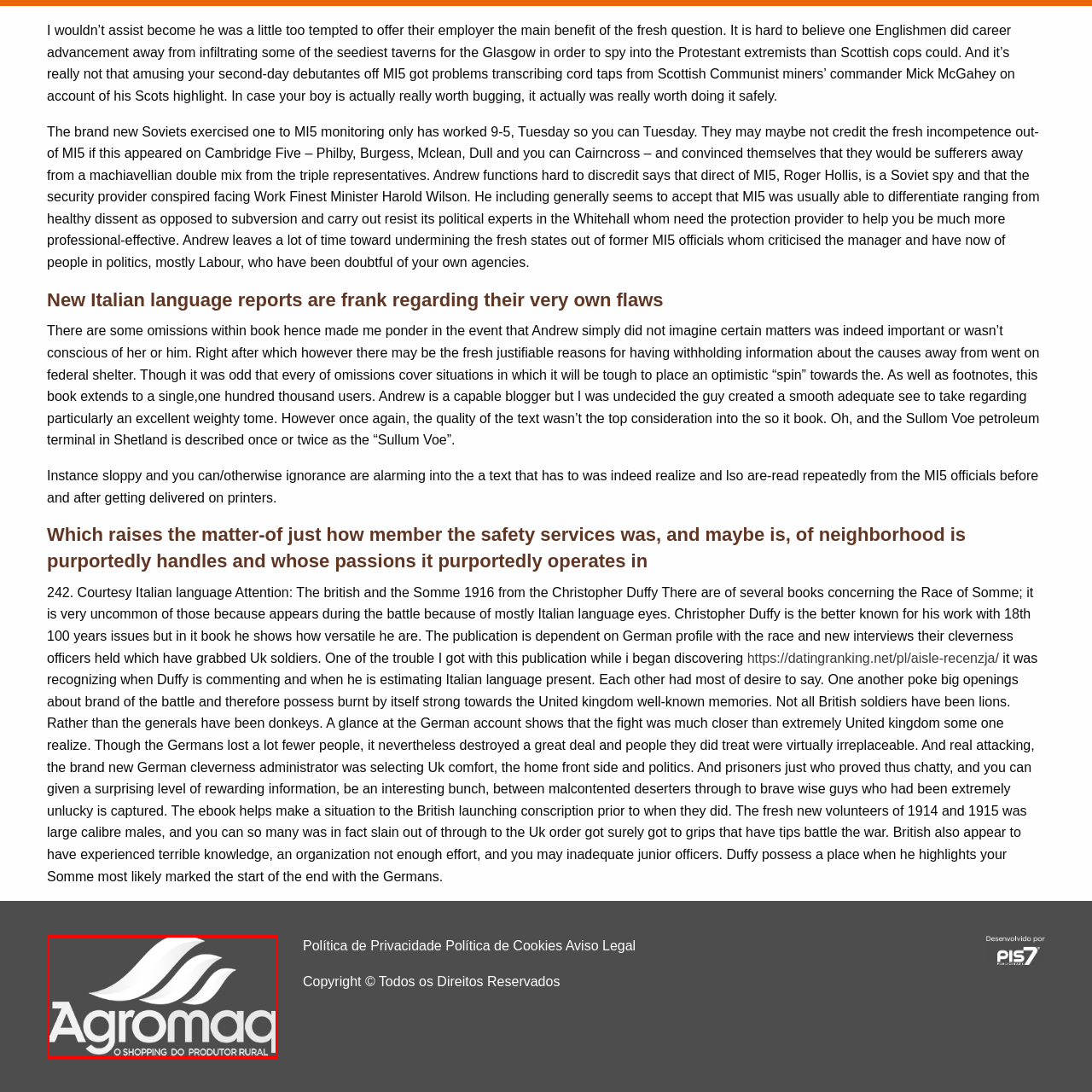What does the stylized wave-like graphics symbolize?
Focus on the red-bounded area of the image and reply with one word or a short phrase.

Movement and growth